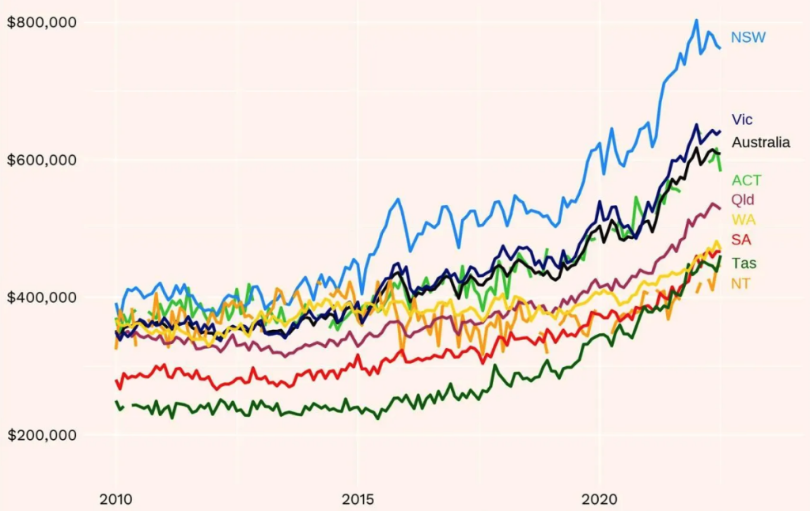Generate an in-depth description of the image.

The image presents a line chart illustrating the trend of average home loan sizes in Australia from 2010 to 2022. Each line represents different states and territories, with New South Wales (NSW) highlighted in blue, indicating the highest average loan sizes, which peaked at approximately $804,675 by the end of 2022. Other lines representing Victoria (Vic), Australia as a whole, and various other states such as Queensland (Qld), Western Australia (WA), South Australia (SA), Tasmania (Tas), the Australian Capital Territory (ACT), and the Northern Territory (NT) showcase varying paths in home loan sizes, reflecting distinct market dynamics across the regions. The overall trend reveals a significant increase in borrowing, reaching all-time highs particularly influenced by surging property prices during the pandemic period.